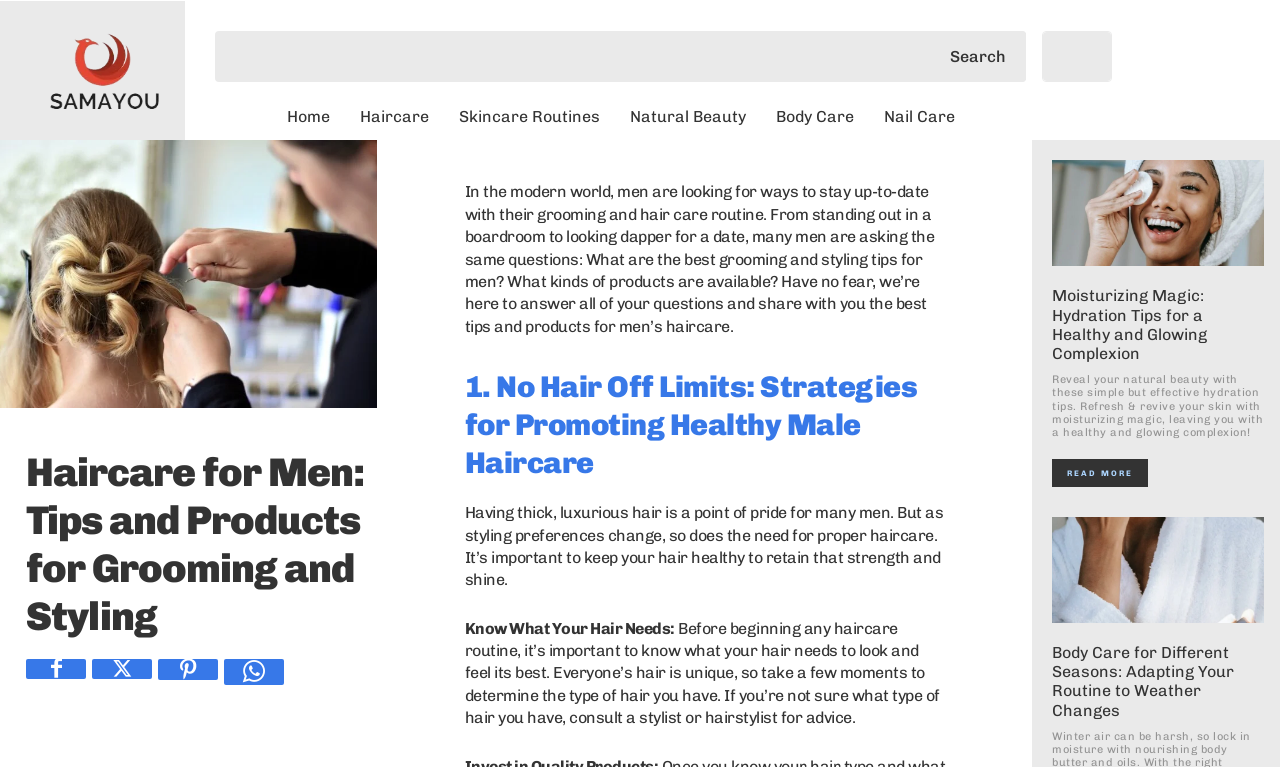What is the first step in promoting healthy male haircare?
Based on the image, answer the question with as much detail as possible.

According to the webpage, the first step in promoting healthy male haircare is to know what your hair needs, which involves determining the type of hair you have and understanding its unique requirements.